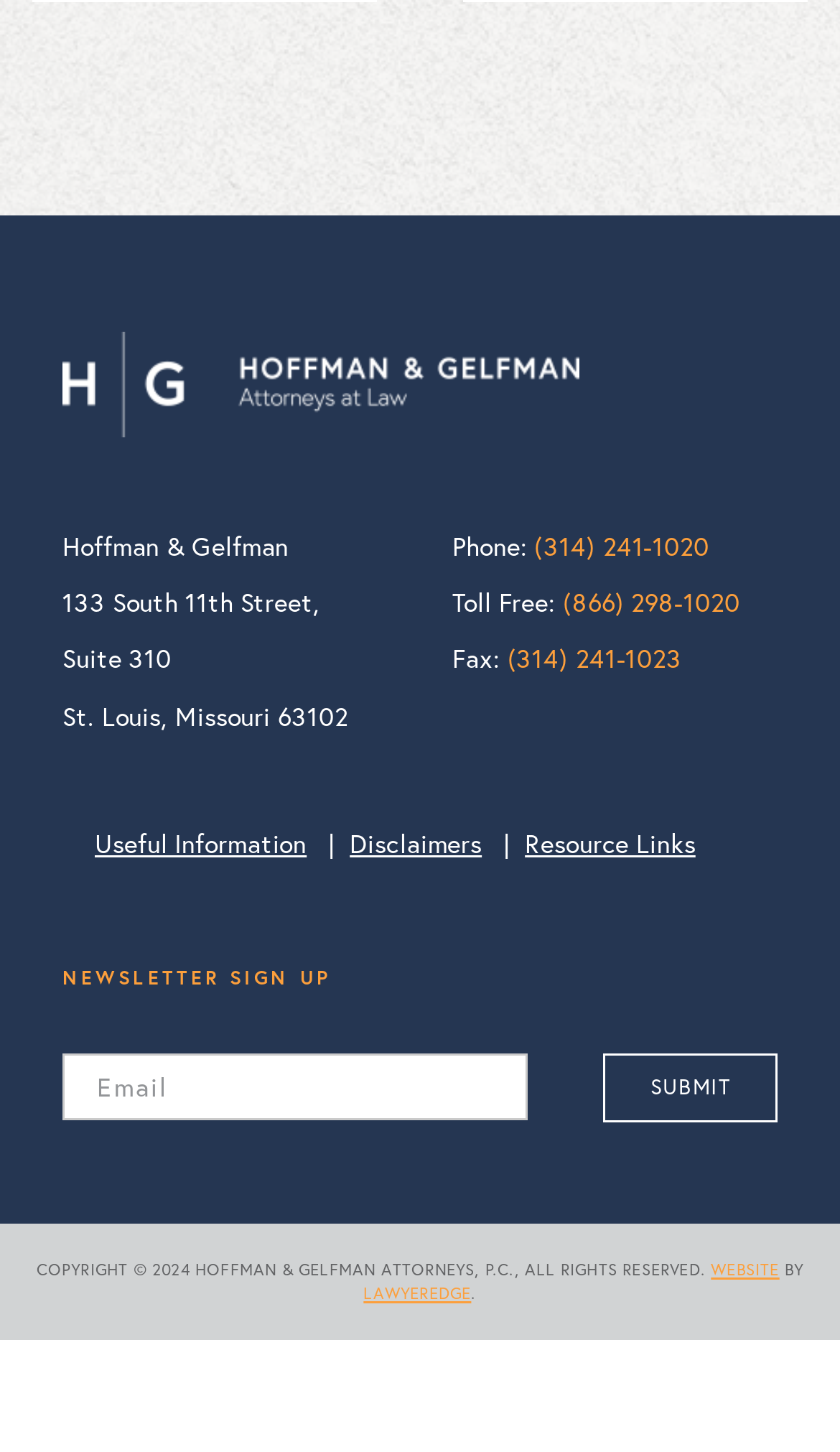What is the address of Hoffman & Gelfman?
From the image, respond with a single word or phrase.

133 South 11th Street, Suite 310